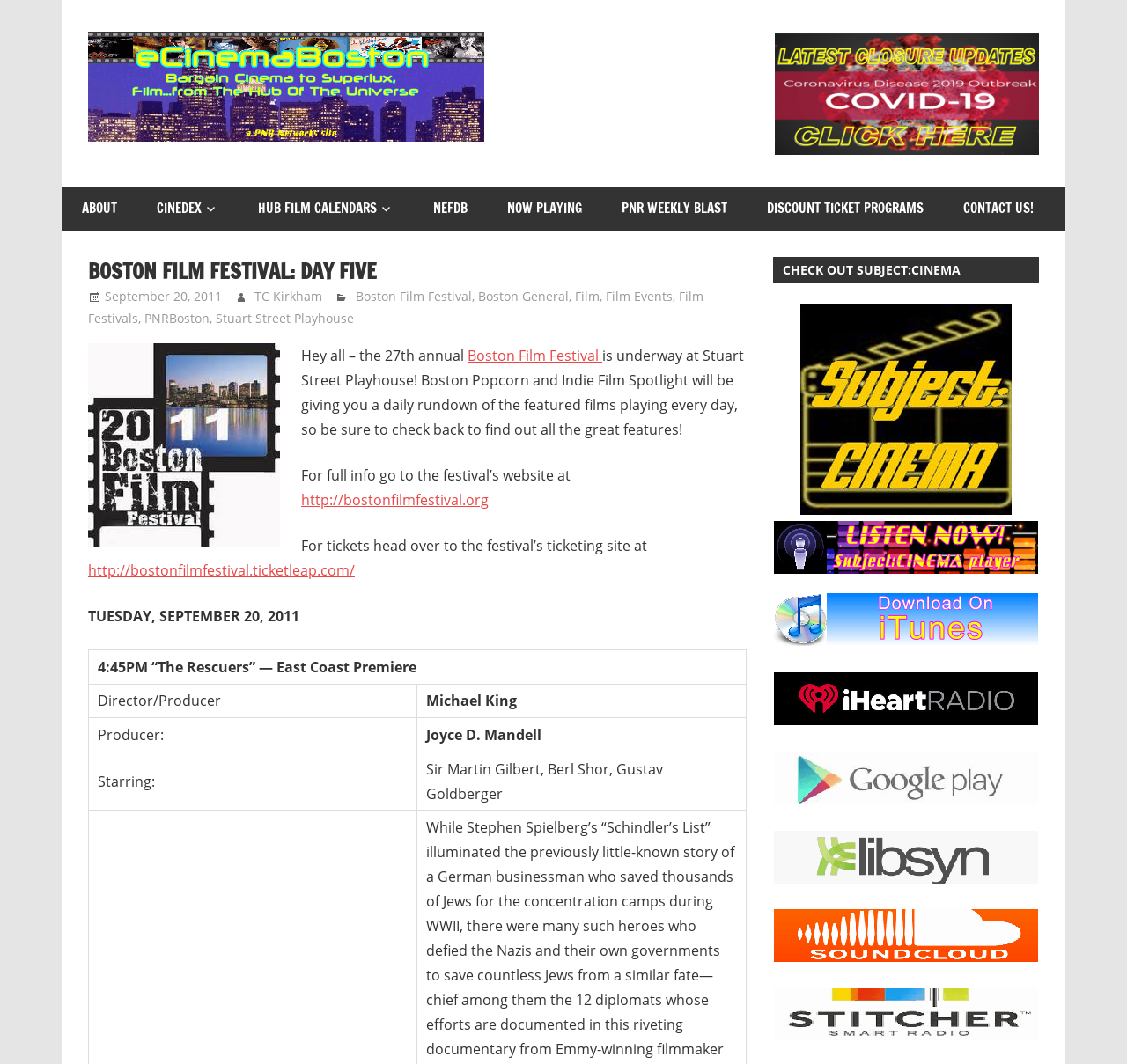Based on the element description, predict the bounding box coordinates (top-left x, top-left y, bottom-right x, bottom-right y) for the UI element in the screenshot: NOW PLAYING

[0.432, 0.176, 0.534, 0.216]